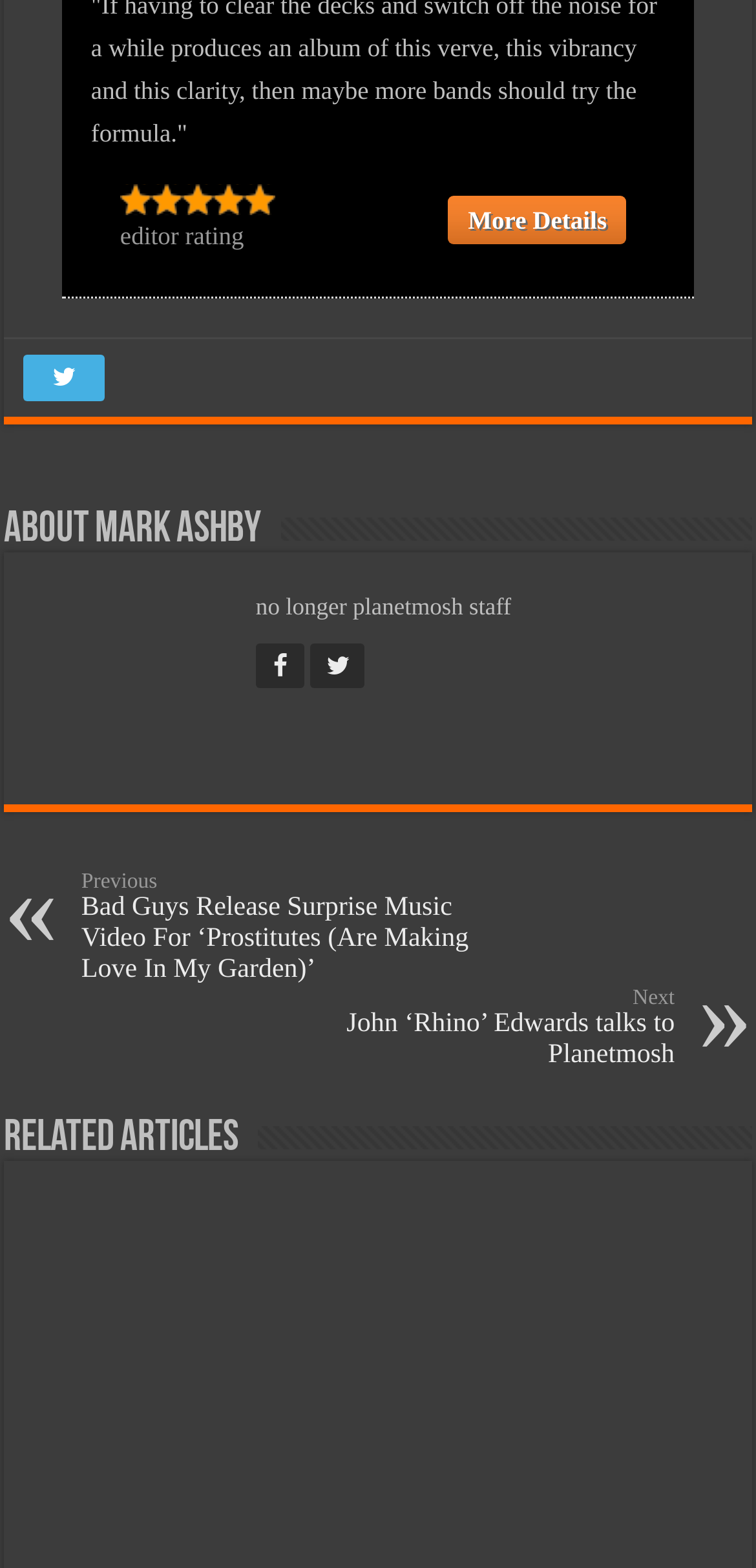Analyze the image and answer the question with as much detail as possible: 
How many social media links are present?

The webpage contains three link elements with OCR text '', '', and '' respectively, which are commonly used to represent social media icons. Therefore, there are three social media links present on the webpage.